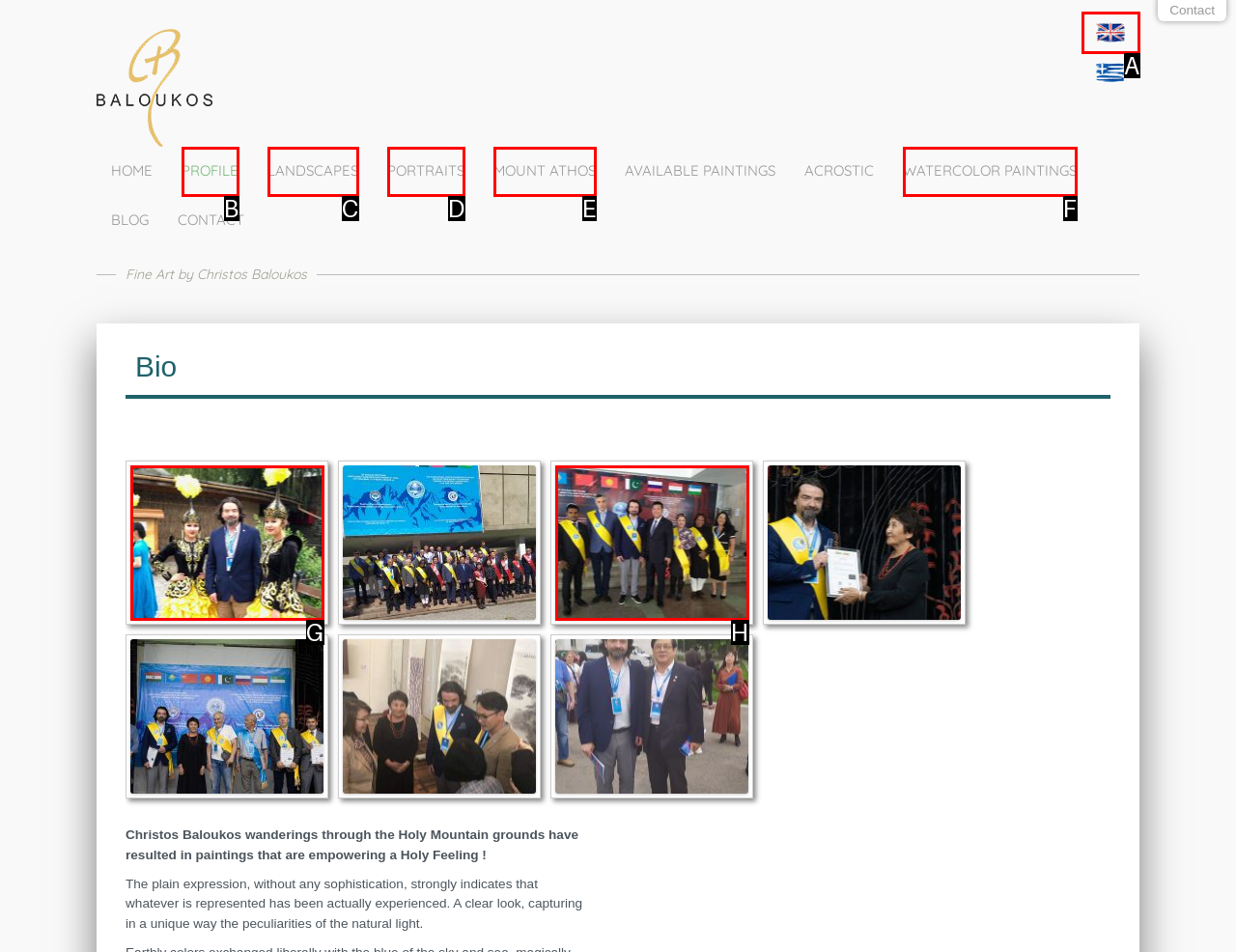Tell me which one HTML element I should click to complete the following task: Switch to English language Answer with the option's letter from the given choices directly.

A